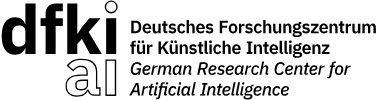With reference to the image, please provide a detailed answer to the following question: What is the English translation of the full German name?

The logo design provides the full German name 'Deutsches Forschungszentrum für Künstliche Intelligenz' along with its English translation, which is 'German Research Center for Artificial Intelligence'. This translation is likely included to signify the center's commitment to advancing research in the field of AI.